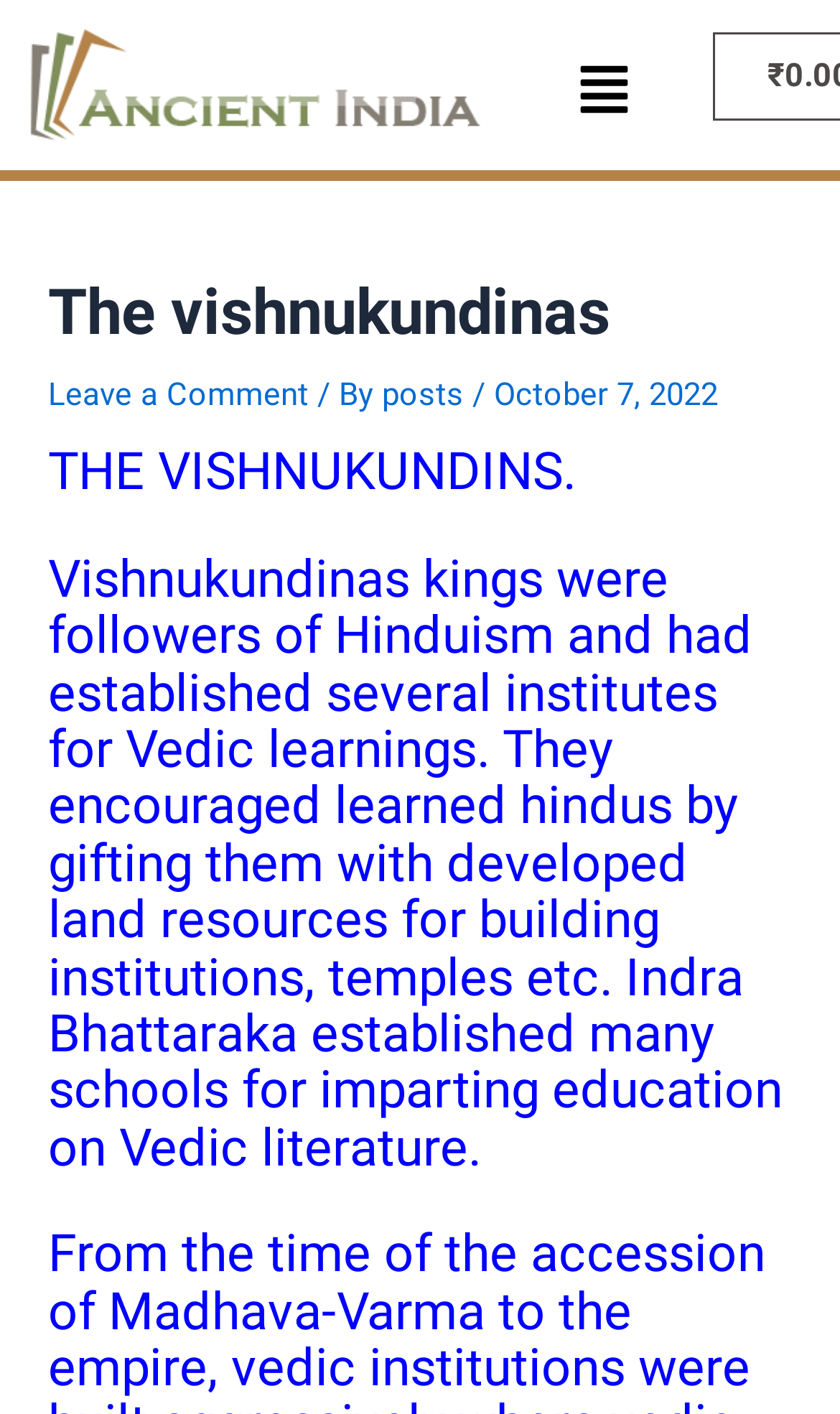What is the date of the post?
Use the image to give a comprehensive and detailed response to the question.

The webpage displays the date of the post as October 7, 2022, which is mentioned in the text '/ By posts October 7, 2022'.